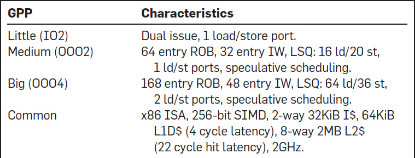Describe all the important aspects and features visible in the image.

This image presents a table summarizing the characteristics of various general-purpose processors (GPP) categorized into different types: Little (I02), Medium (OO02), Big (O004), and Common. Each category is detailed with specifications regarding the architecture and performance capabilities of the processors.

- **Little (I02)**: Features dual issue architecture with one load/store port.
- **Medium (OO02)**: Includes a 64-entry reorder buffer (ROB) and a 32-entry instruction window (IW), capable of handling 16 load/store operations per 20 cycles, along with one load/store port and speculative scheduling.
- **Big (O004)**: Showcases a more robust design with a 168-entry ROB and a 48-entry IW, facilitating 64 load/store operations every 36 cycles, supported by two load/store ports and speculative scheduling.
- **Common**: Specifies compatibility with the x86 instruction set architecture (ISA), featuring 256-bit single instruction multiple data (SIMD) capabilities, a 2-way set associative cache of 32 KiB, 64 KiB Level 1 data cache (L1D) with a 4-cycle latency, and an 8-way 2 MB Level 2 cache (L2) with a 22-cycle hit latency, operating at 2 GHz.

This detailed information allows for a comprehensive comparison of the different GPP configurations, highlighting their unique features and performance metrics.